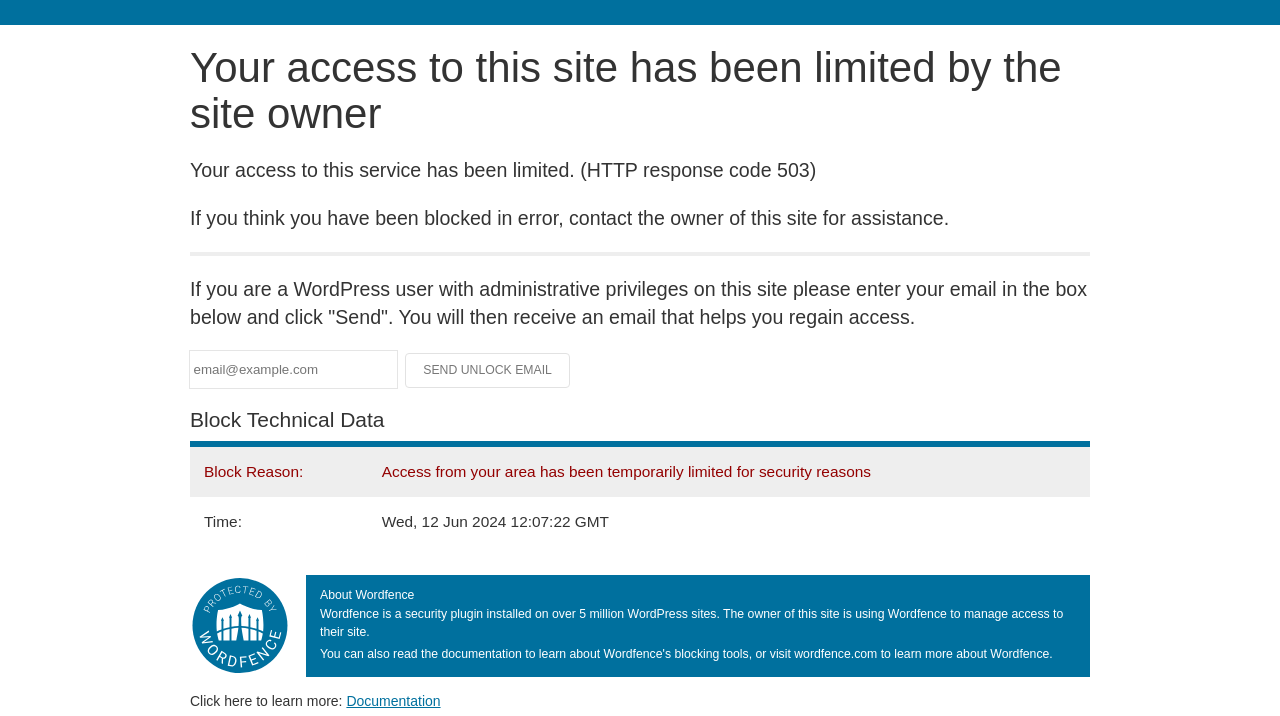By analyzing the image, answer the following question with a detailed response: What is the reason for access limitation?

The reason for access limitation is mentioned in the table under 'Block Technical Data' section, which states 'Access from your area has been temporarily limited for security reasons'.